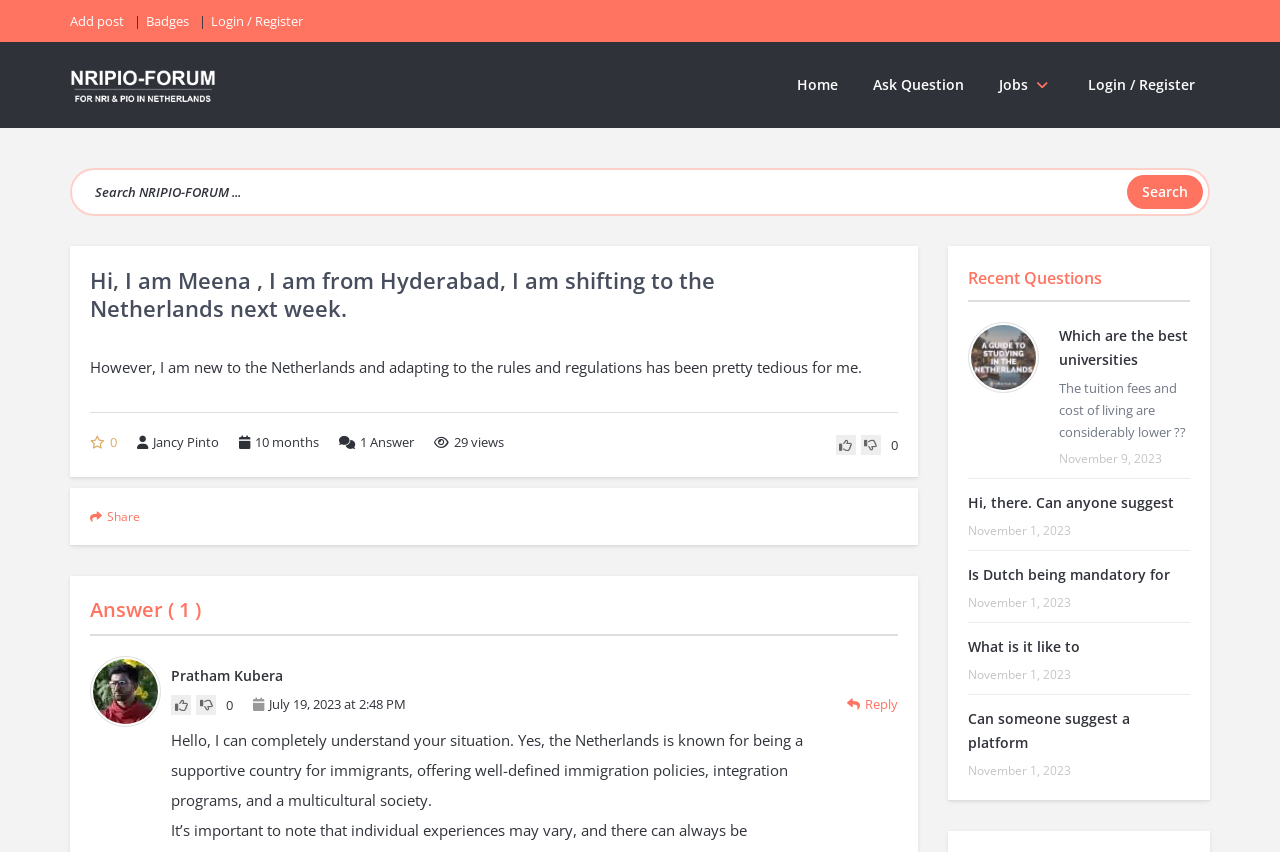What is the purpose of the 'Search NRIPIO-FORUM...' textbox?
Refer to the image and provide a one-word or short phrase answer.

To search the forum